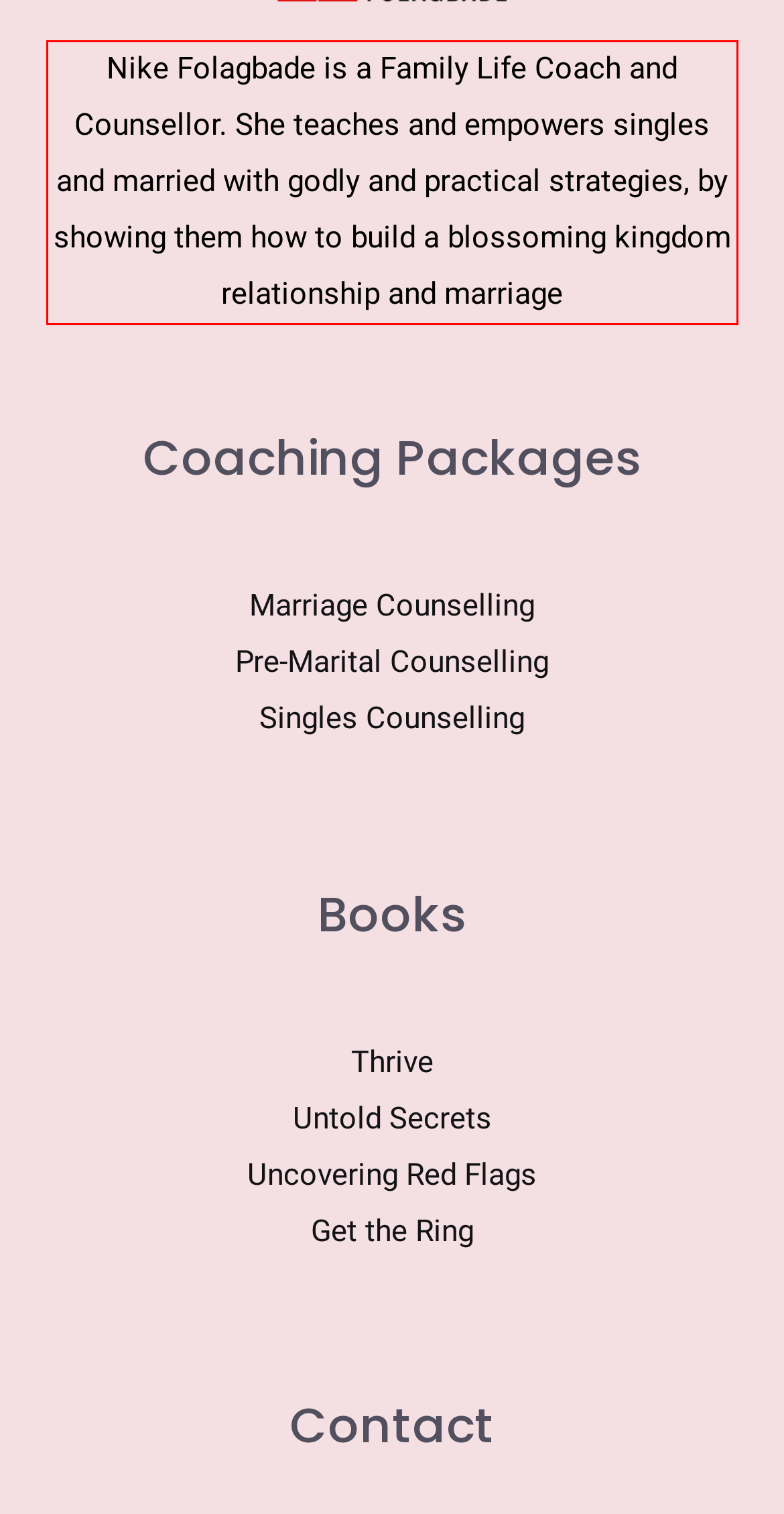Using OCR, extract the text content found within the red bounding box in the given webpage screenshot.

Nike Folagbade is a Family Life Coach and Counsellor. She teaches and empowers singles and married with godly and practical strategies, by showing them how to build a blossoming kingdom relationship and marriage